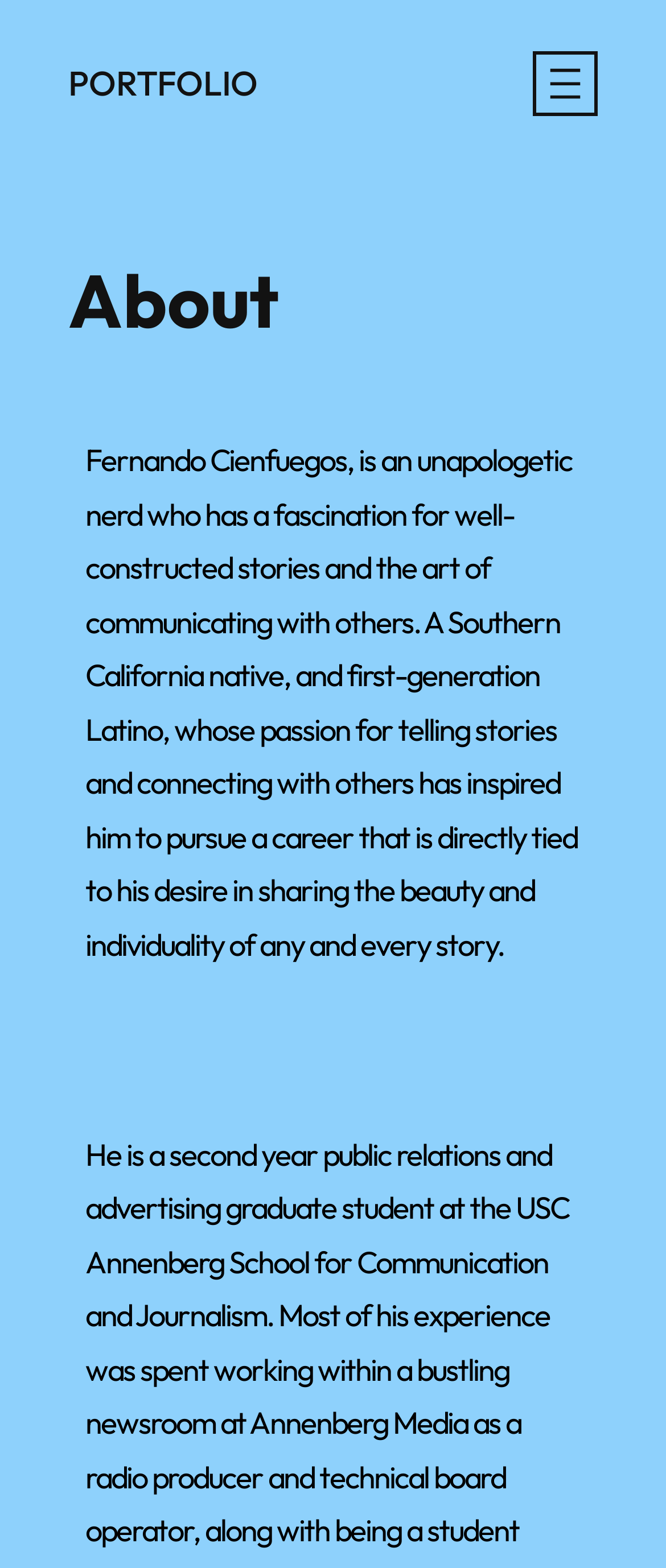Provide a one-word or short-phrase response to the question:
Where is Fernando Cienfuegos from?

Southern California